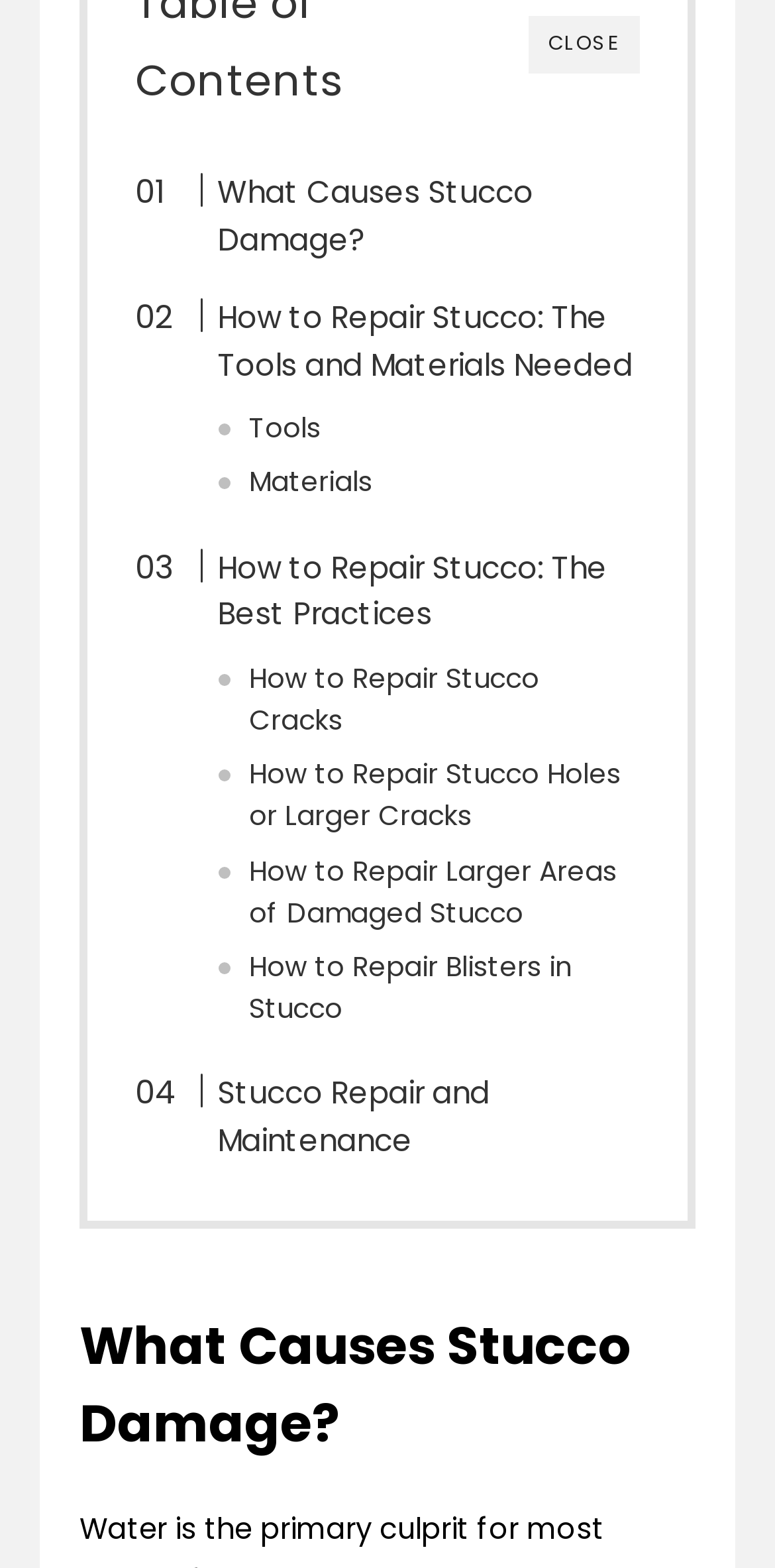Given the content of the image, can you provide a detailed answer to the question?
What is the first step in repairing stucco?

The first link on the webpage is 'What Causes Stucco Damage?' which suggests that identifying the cause of damage is the first step in repairing stucco.